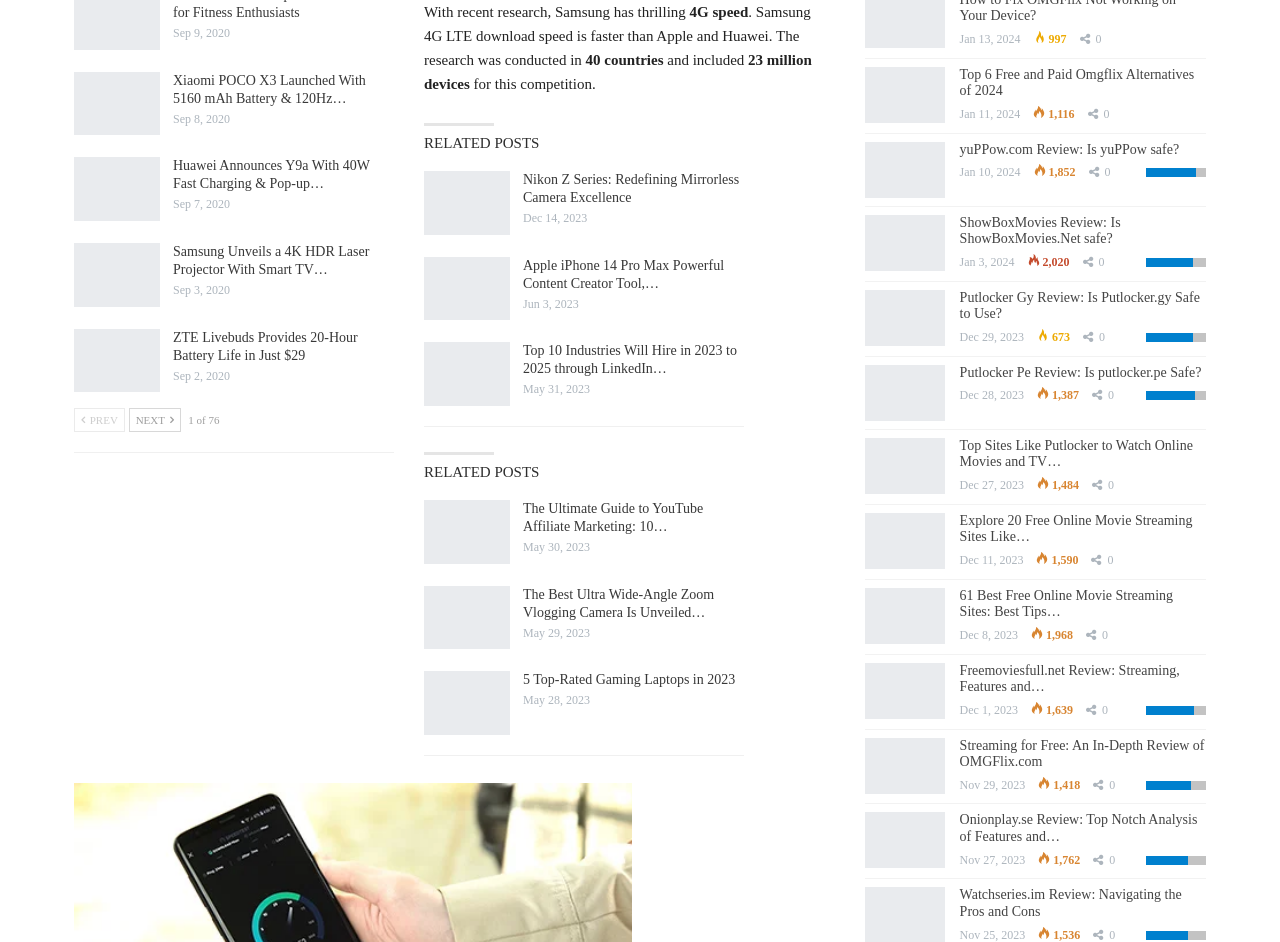What is the topic of the 'RELATED POSTS' section?
Using the image as a reference, give a one-word or short phrase answer.

Technology